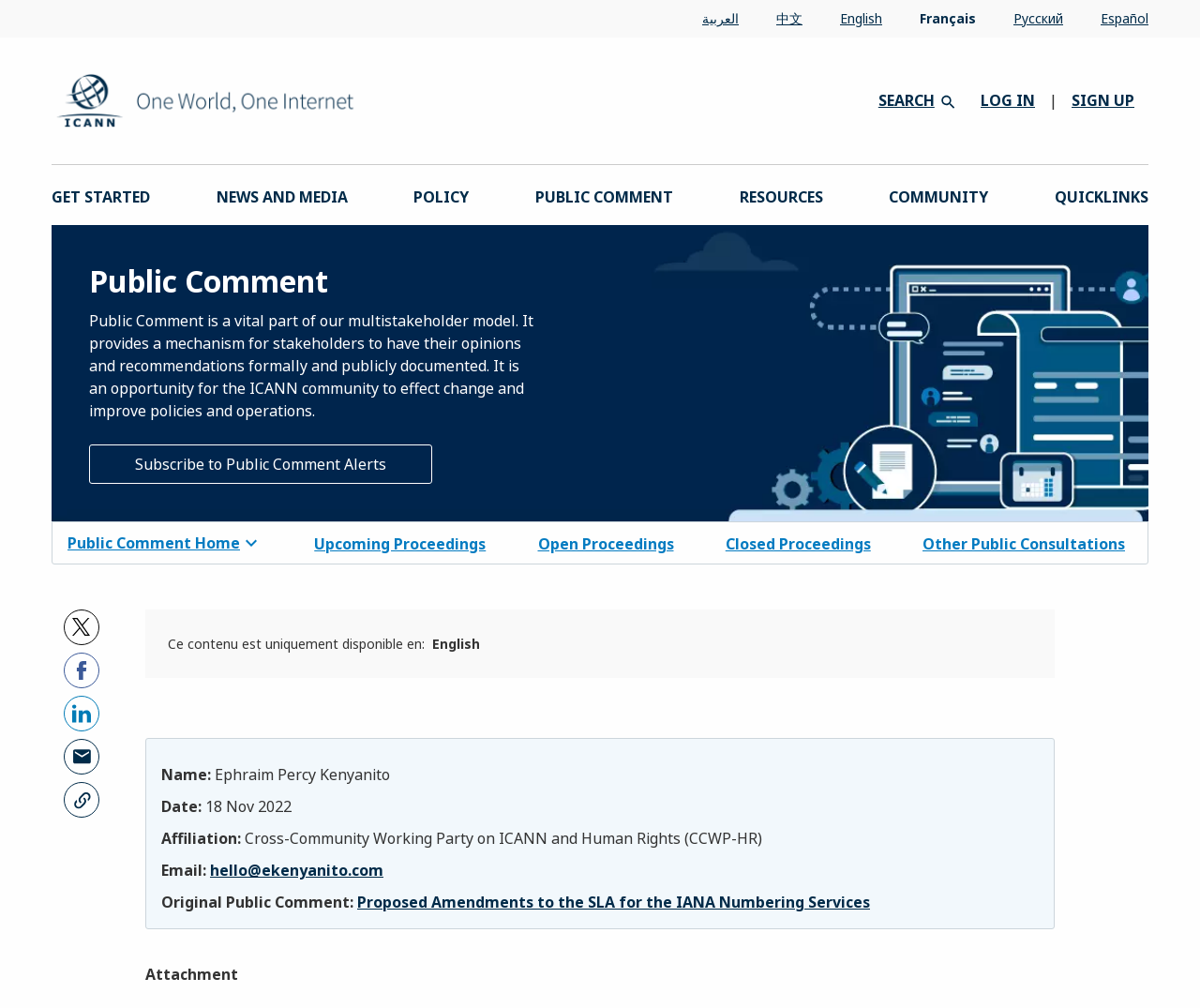Can you find the bounding box coordinates for the element that needs to be clicked to execute this instruction: "Open the LinkedIn profile"? The coordinates should be given as four float numbers between 0 and 1, i.e., [left, top, right, bottom].

[0.053, 0.086, 0.083, 0.122]